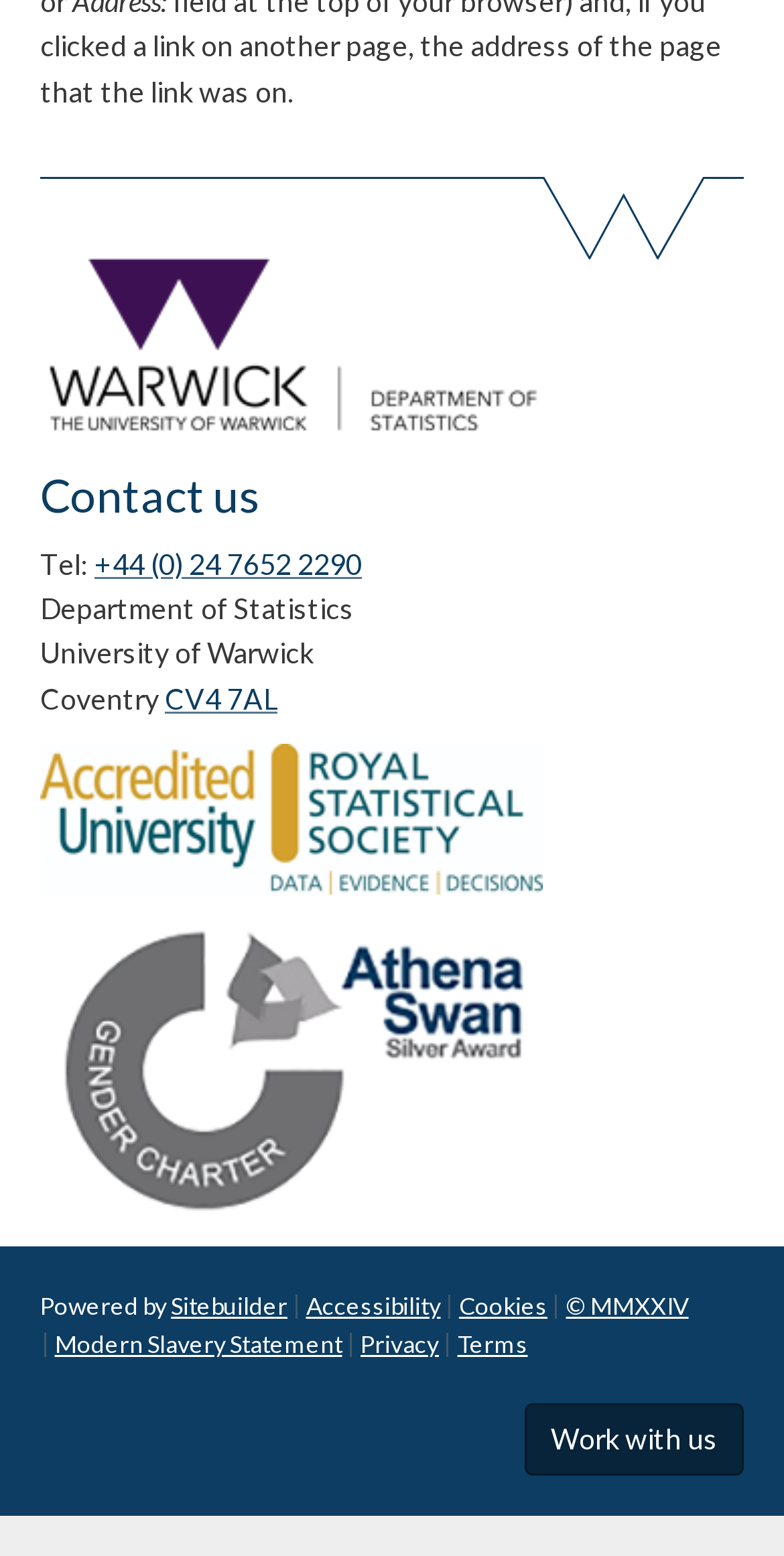Determine the bounding box coordinates for the element that should be clicked to follow this instruction: "Explore job opportunities". The coordinates should be given as four float numbers between 0 and 1, in the format [left, top, right, bottom].

[0.669, 0.902, 0.949, 0.949]